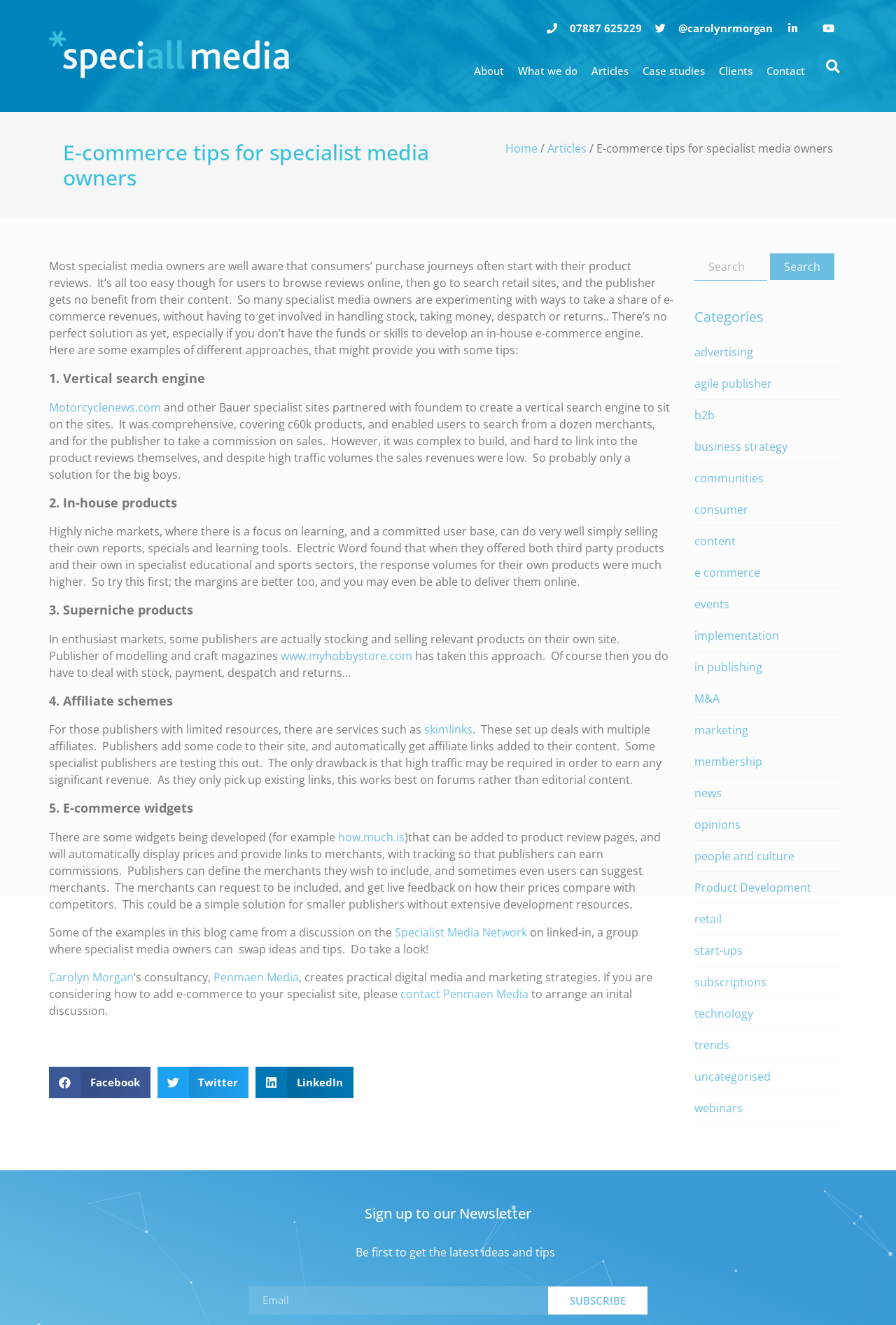Provide a one-word or short-phrase answer to the question:
What is the purpose of the 'Share on facebook' button?

To share on facebook